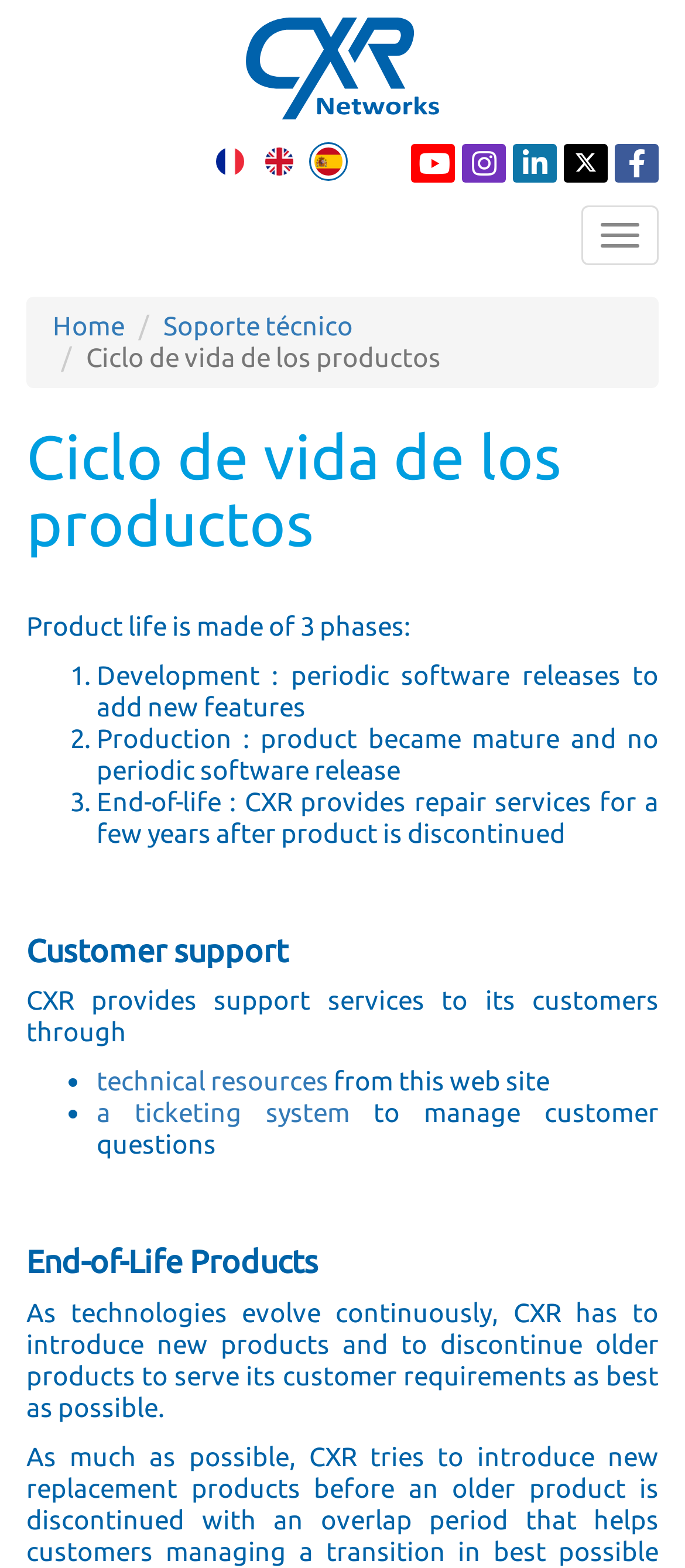Determine the bounding box coordinates for the clickable element to execute this instruction: "Toggle navigation". Provide the coordinates as four float numbers between 0 and 1, i.e., [left, top, right, bottom].

[0.849, 0.131, 0.962, 0.169]